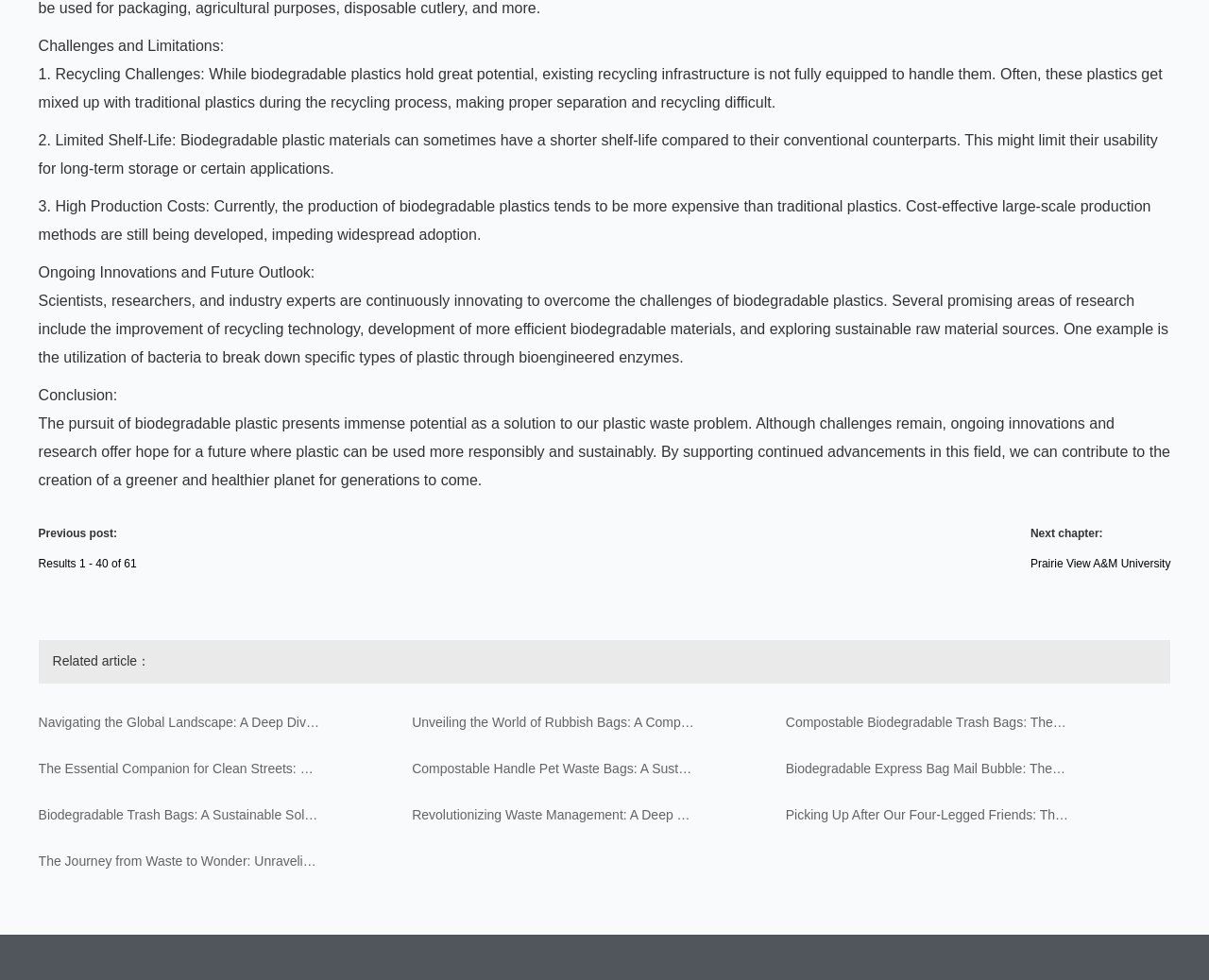Find the bounding box coordinates for the element that must be clicked to complete the instruction: "Read the previous post". The coordinates should be four float numbers between 0 and 1, indicated as [left, top, right, bottom].

[0.032, 0.538, 0.097, 0.551]